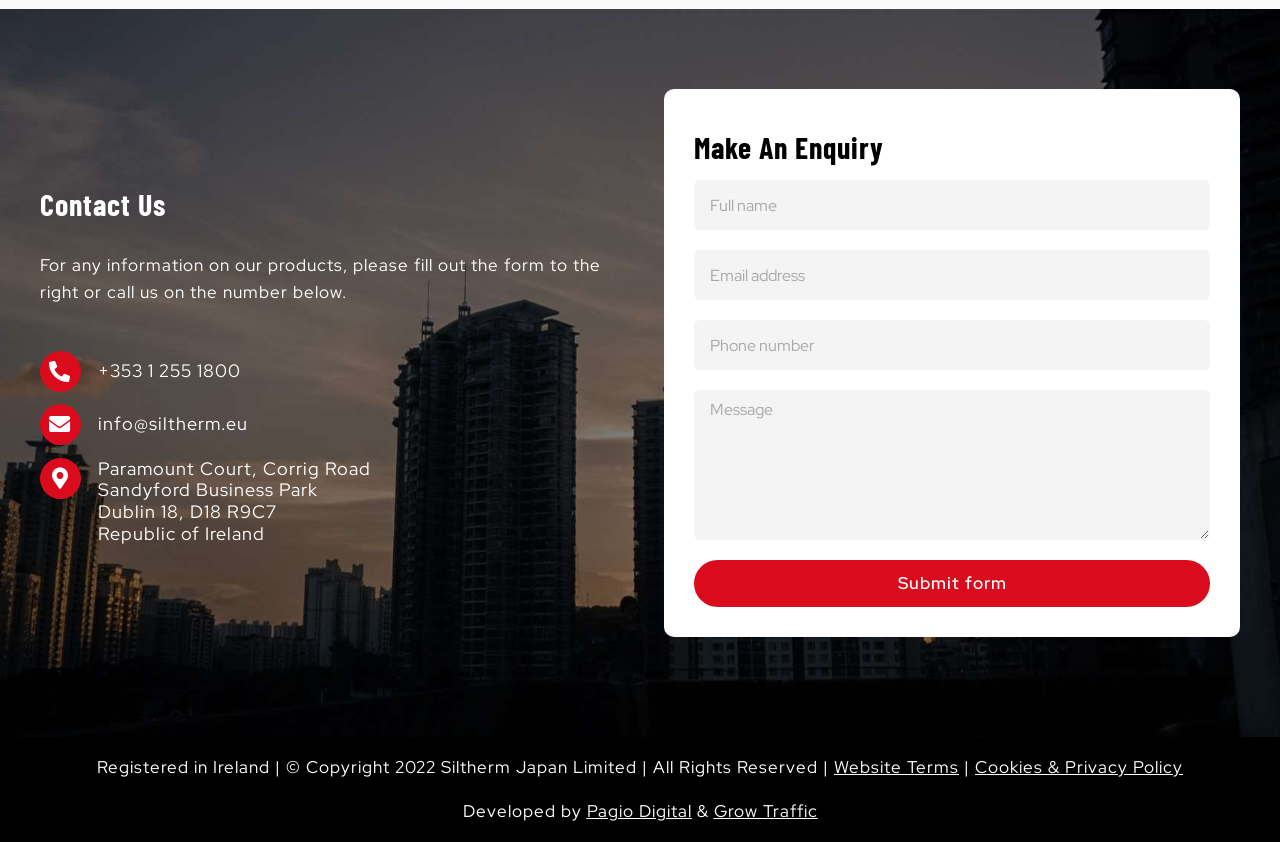Provide your answer in a single word or phrase: 
What is the phone number to contact?

+353 1 255 1800